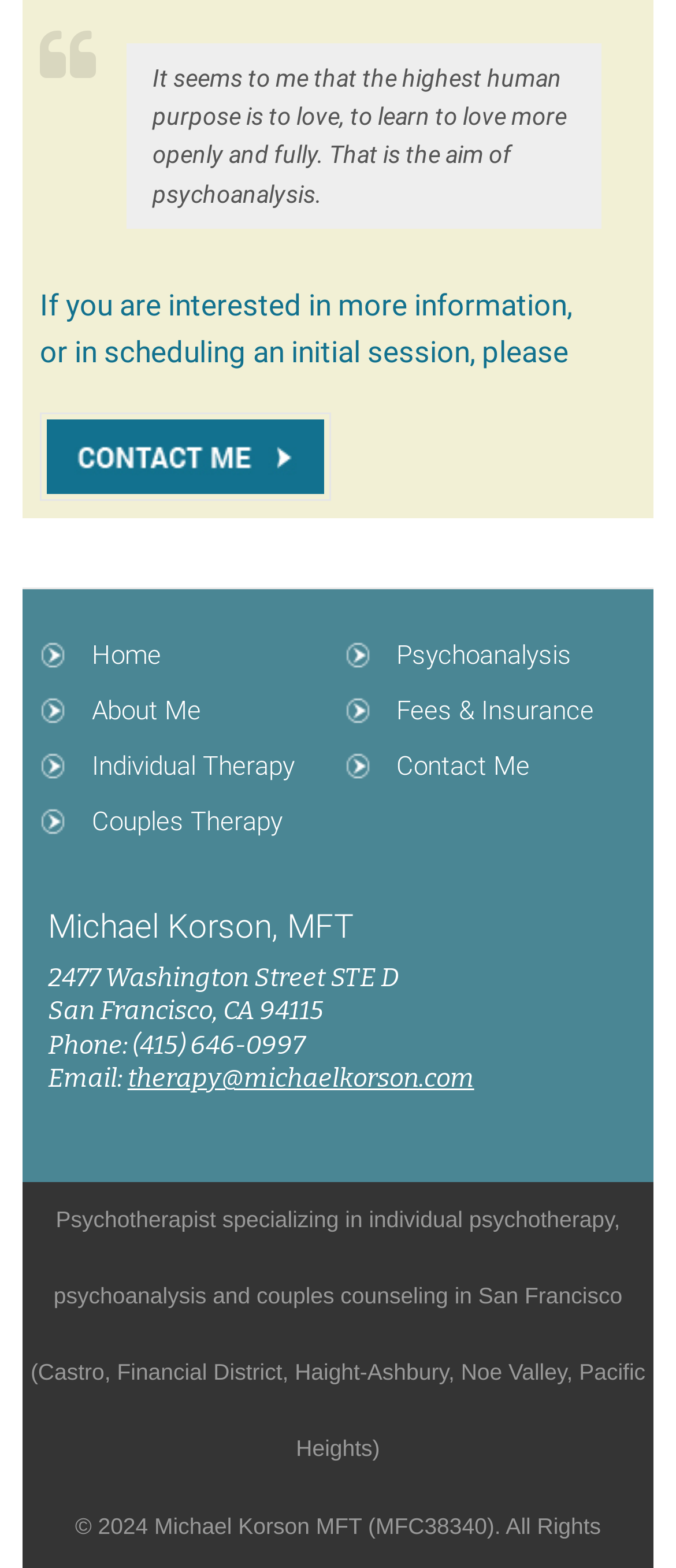Examine the image and give a thorough answer to the following question:
What is the email address of Michael Korson?

The email address of Michael Korson can be found in the link 'therapy@michaelkorson.com' which is located below his phone number.